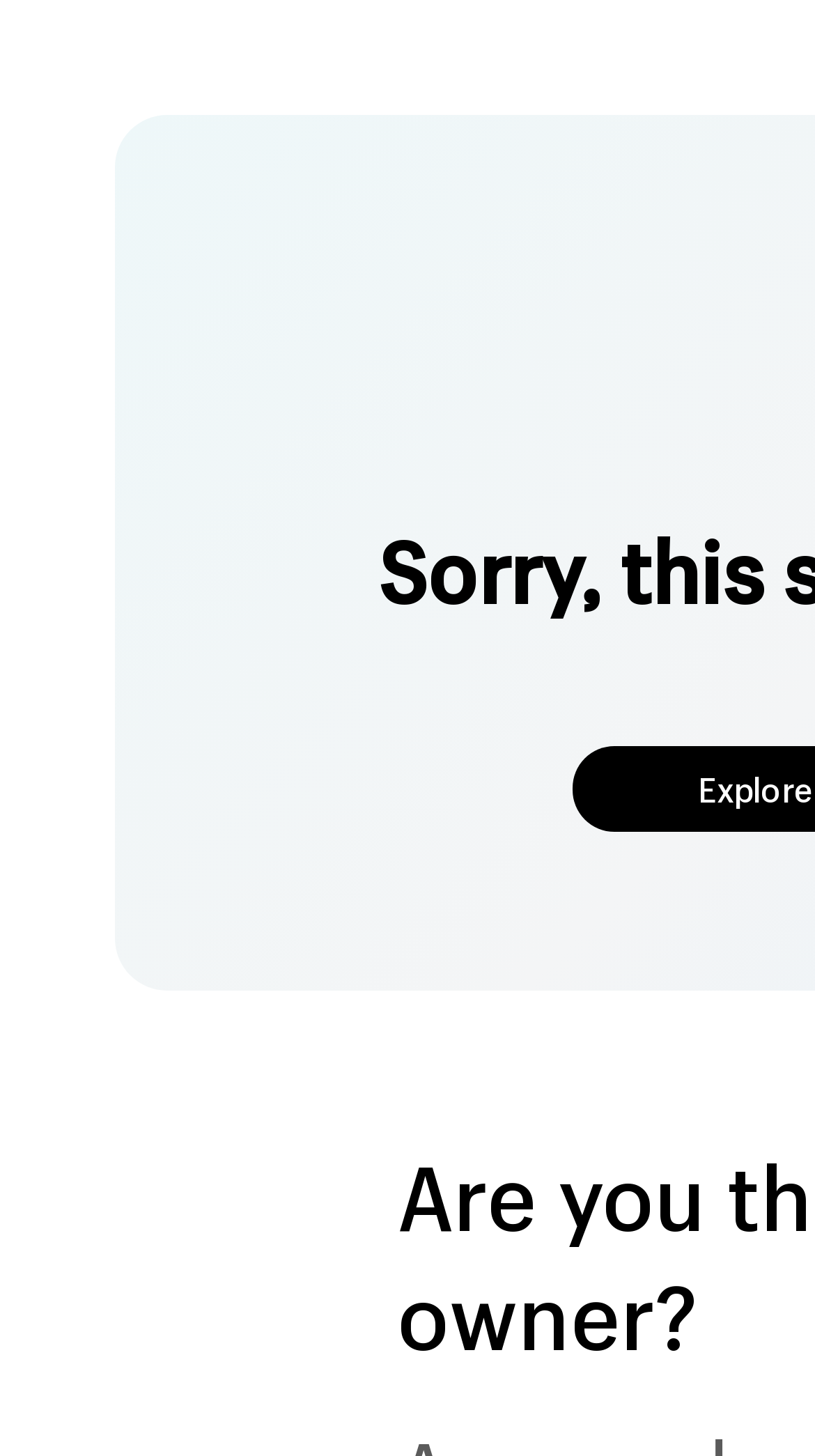Identify and provide the title of the webpage.

Sorry, this store is currently unavailable.